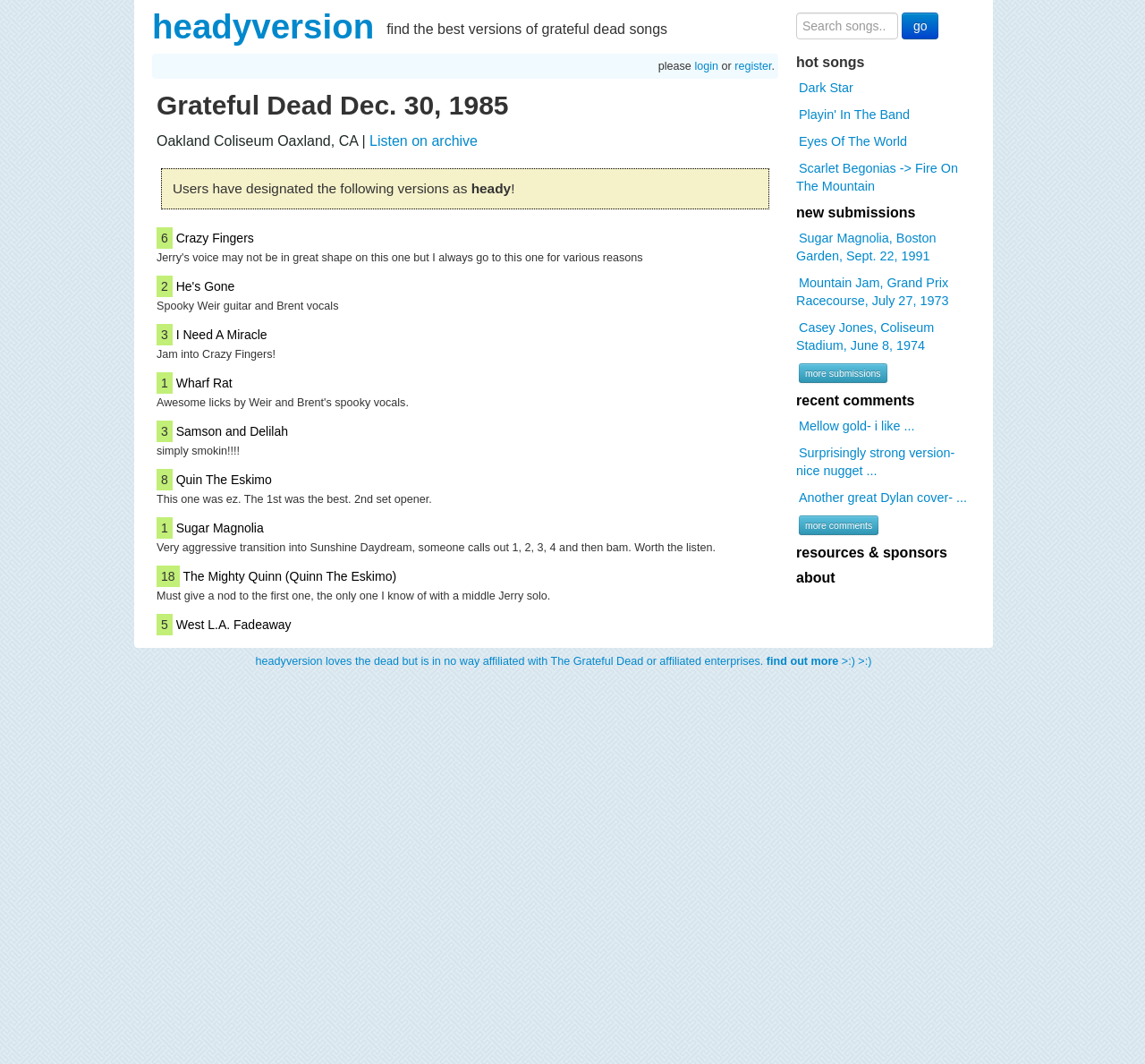Find the bounding box coordinates of the element to click in order to complete the given instruction: "View Entire Thread."

None